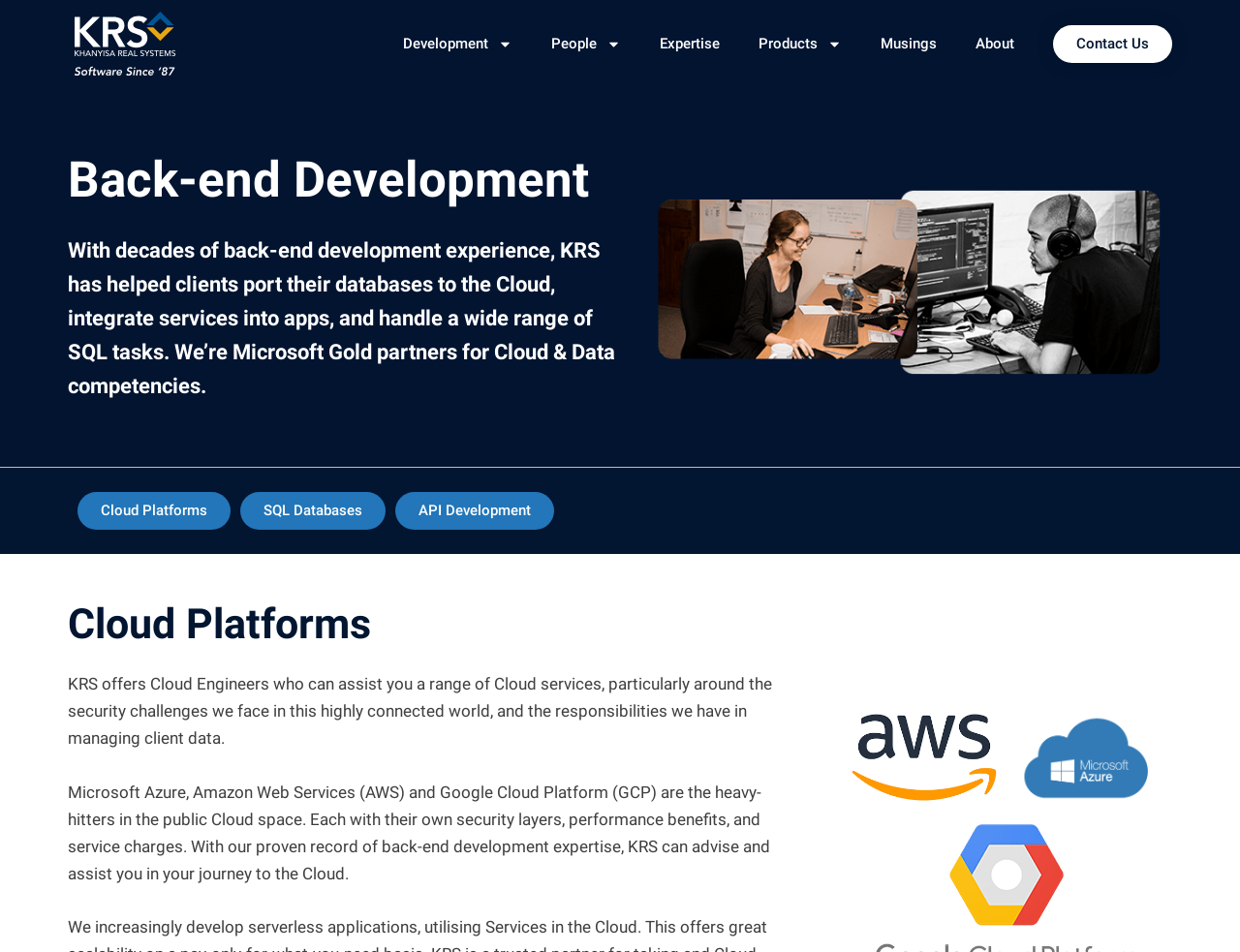Determine the bounding box coordinates of the clickable region to execute the instruction: "Read about organic fertilizer production equipment". The coordinates should be four float numbers between 0 and 1, denoted as [left, top, right, bottom].

None